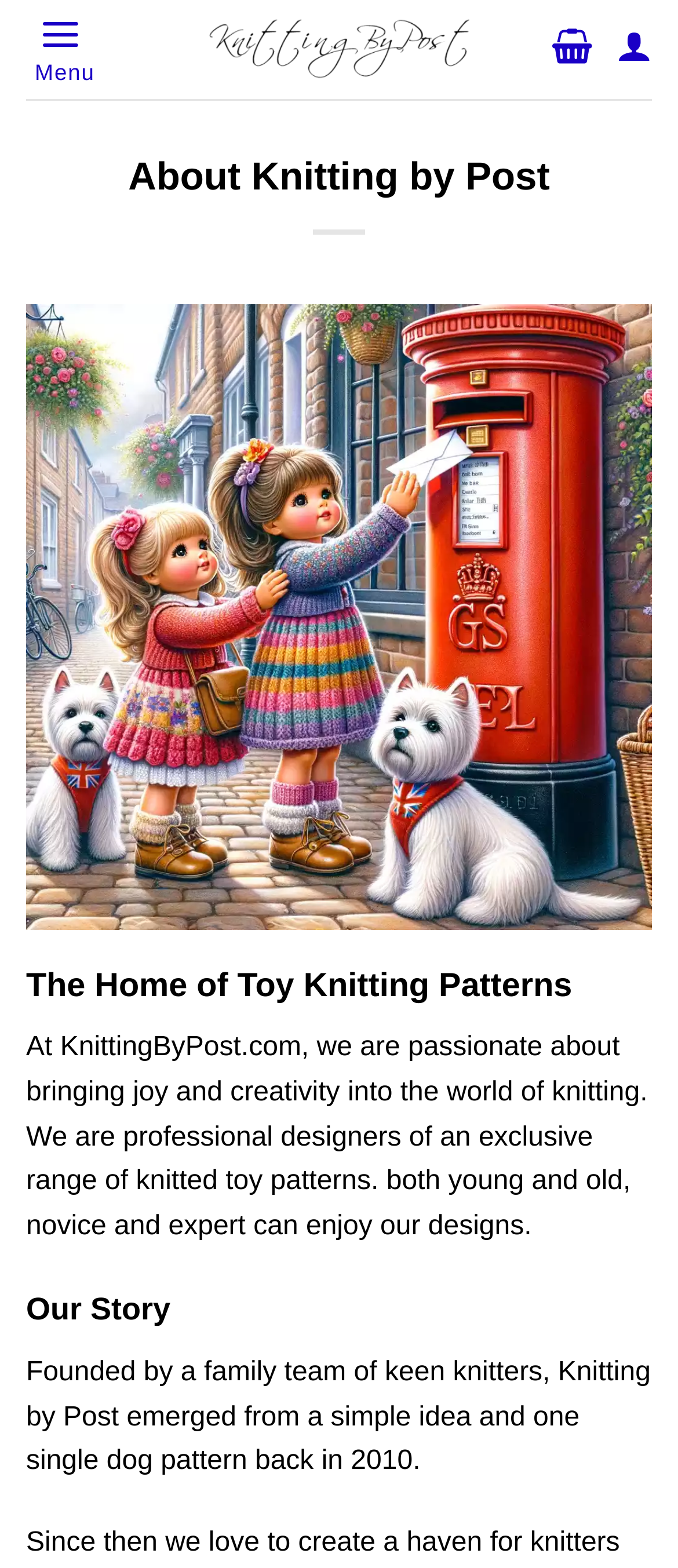What is the story behind the website?
Answer the question in as much detail as possible.

The story behind the website can be found in the static text 'Founded by a family team of keen knitters, Knitting by Post emerged from a simple idea and one single dog pattern back in 2010.' with a bounding box of [0.038, 0.866, 0.96, 0.941].